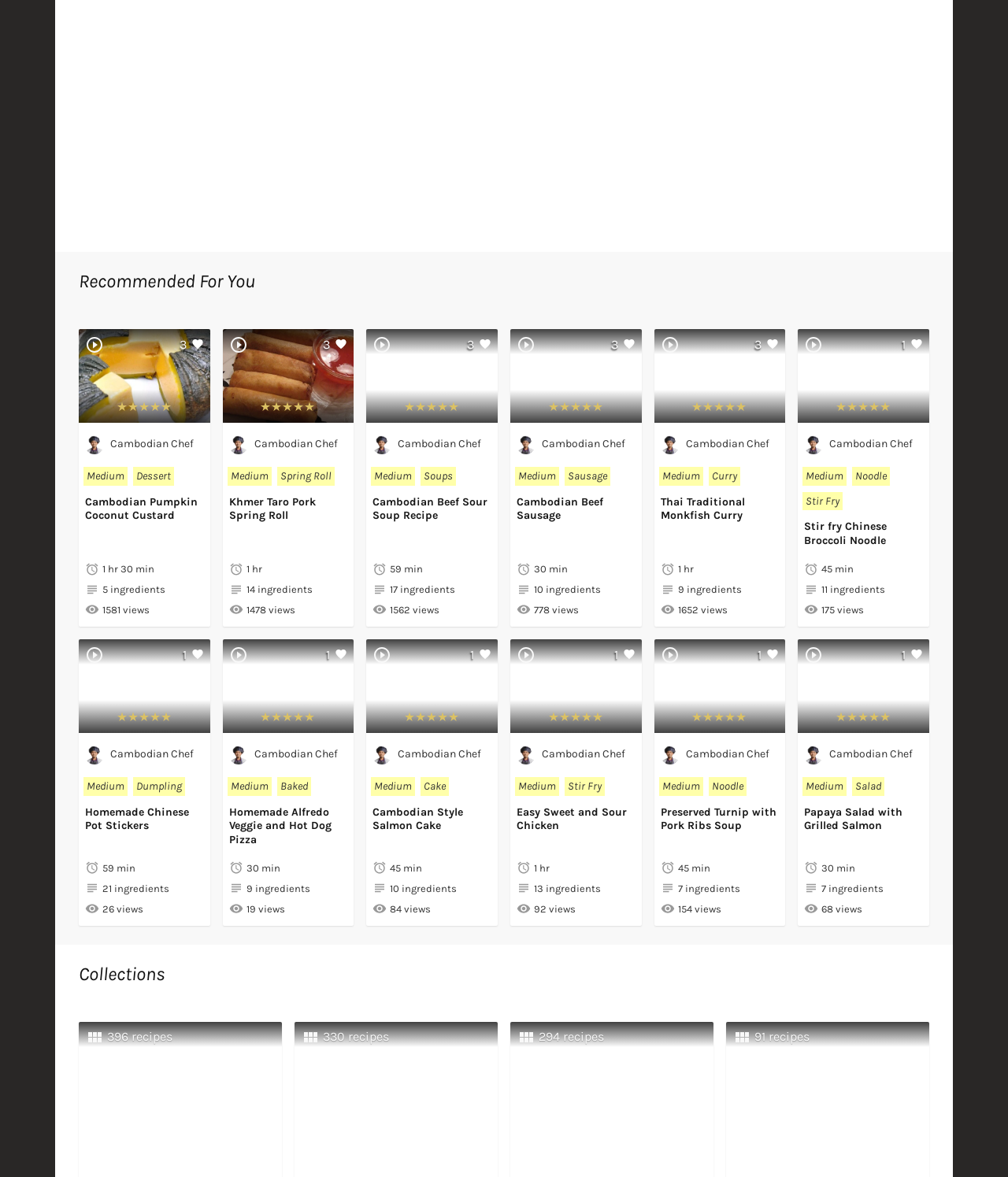What type of dish is the fourth recipe?
Please provide a single word or phrase as the answer based on the screenshot.

Sausage